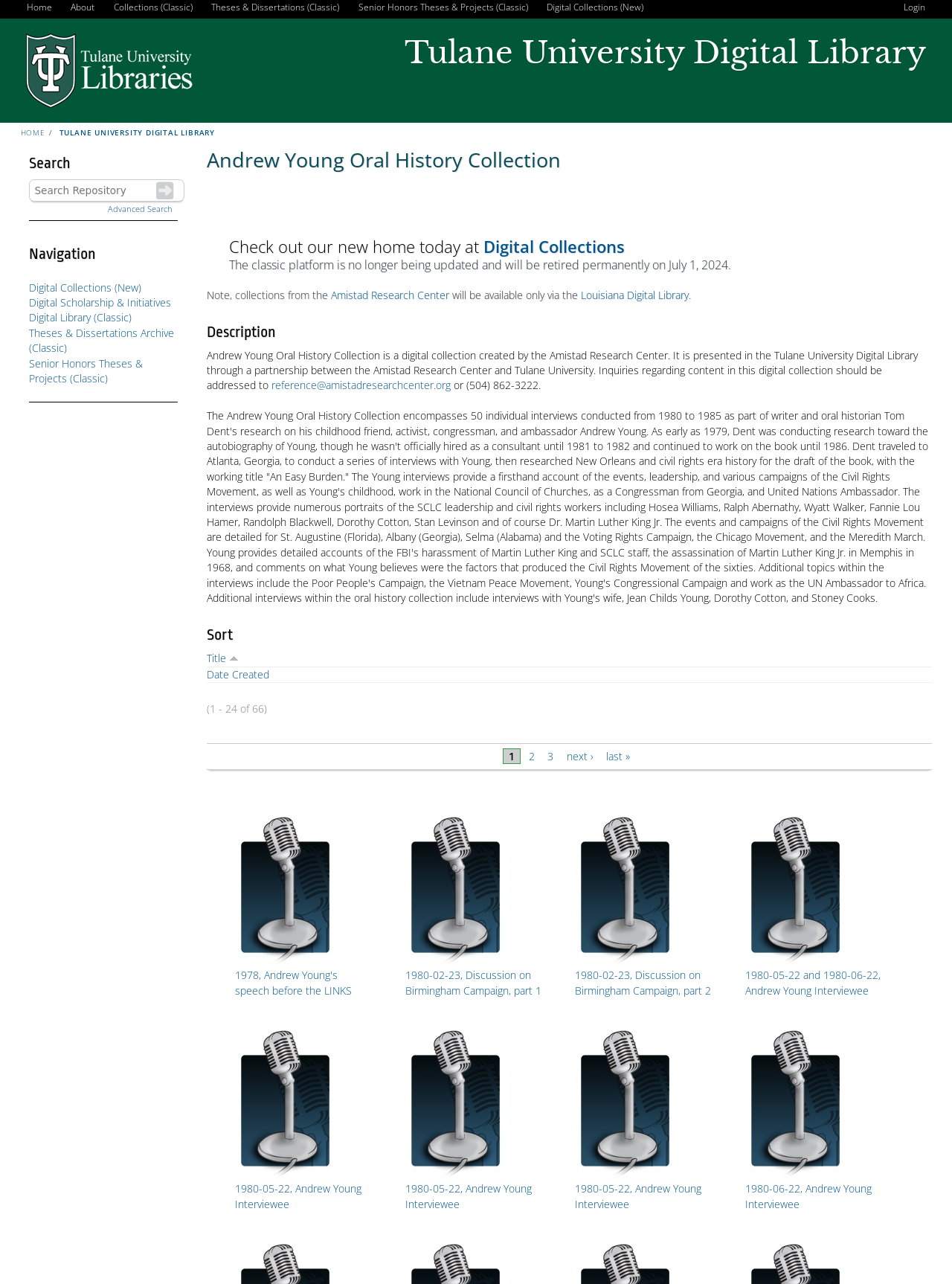Please find the bounding box coordinates of the element that must be clicked to perform the given instruction: "View the 'Digital Collections'". The coordinates should be four float numbers from 0 to 1, i.e., [left, top, right, bottom].

[0.508, 0.183, 0.656, 0.2]